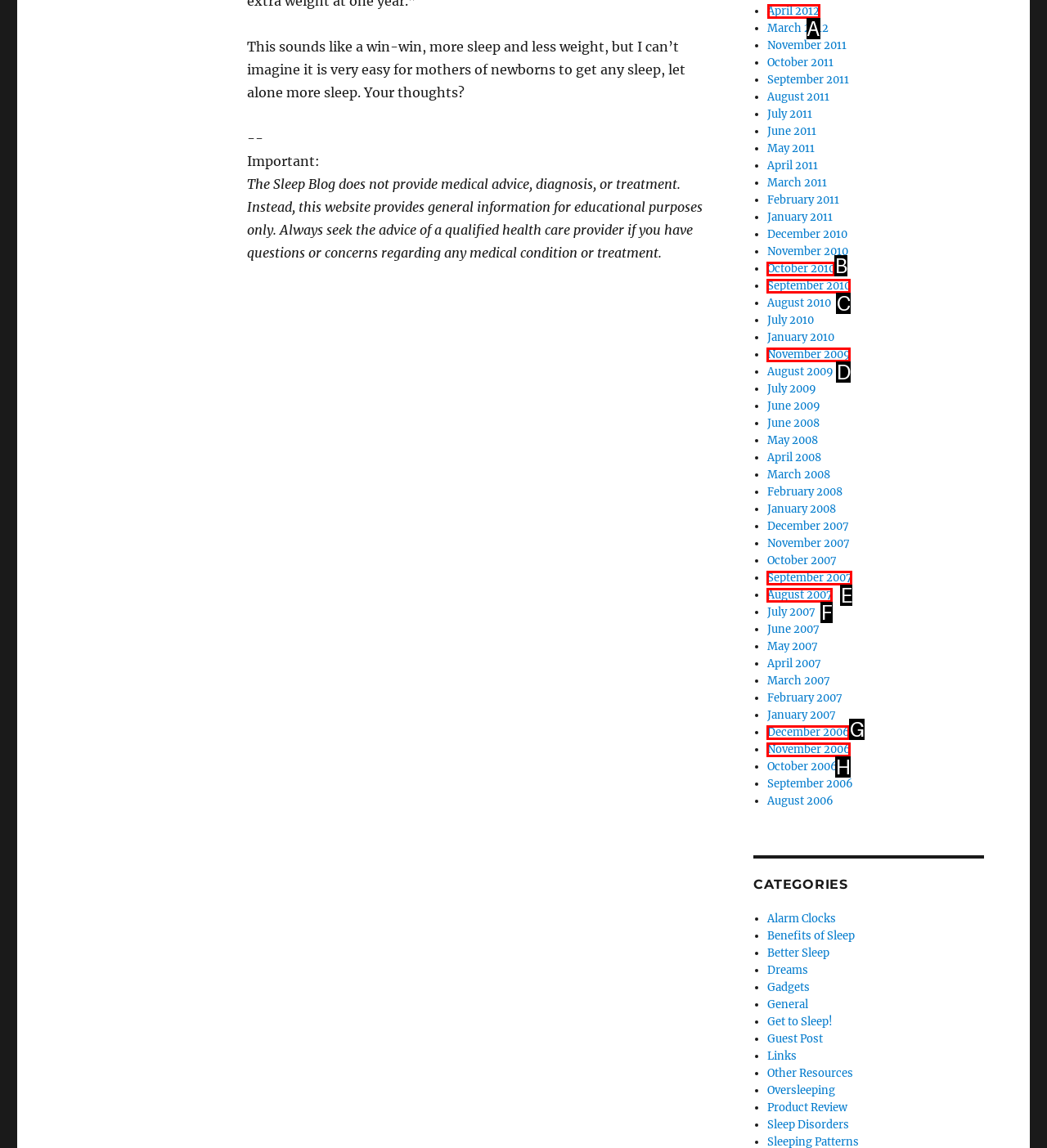Identify the correct HTML element to click to accomplish this task: Click on April 2012
Respond with the letter corresponding to the correct choice.

A